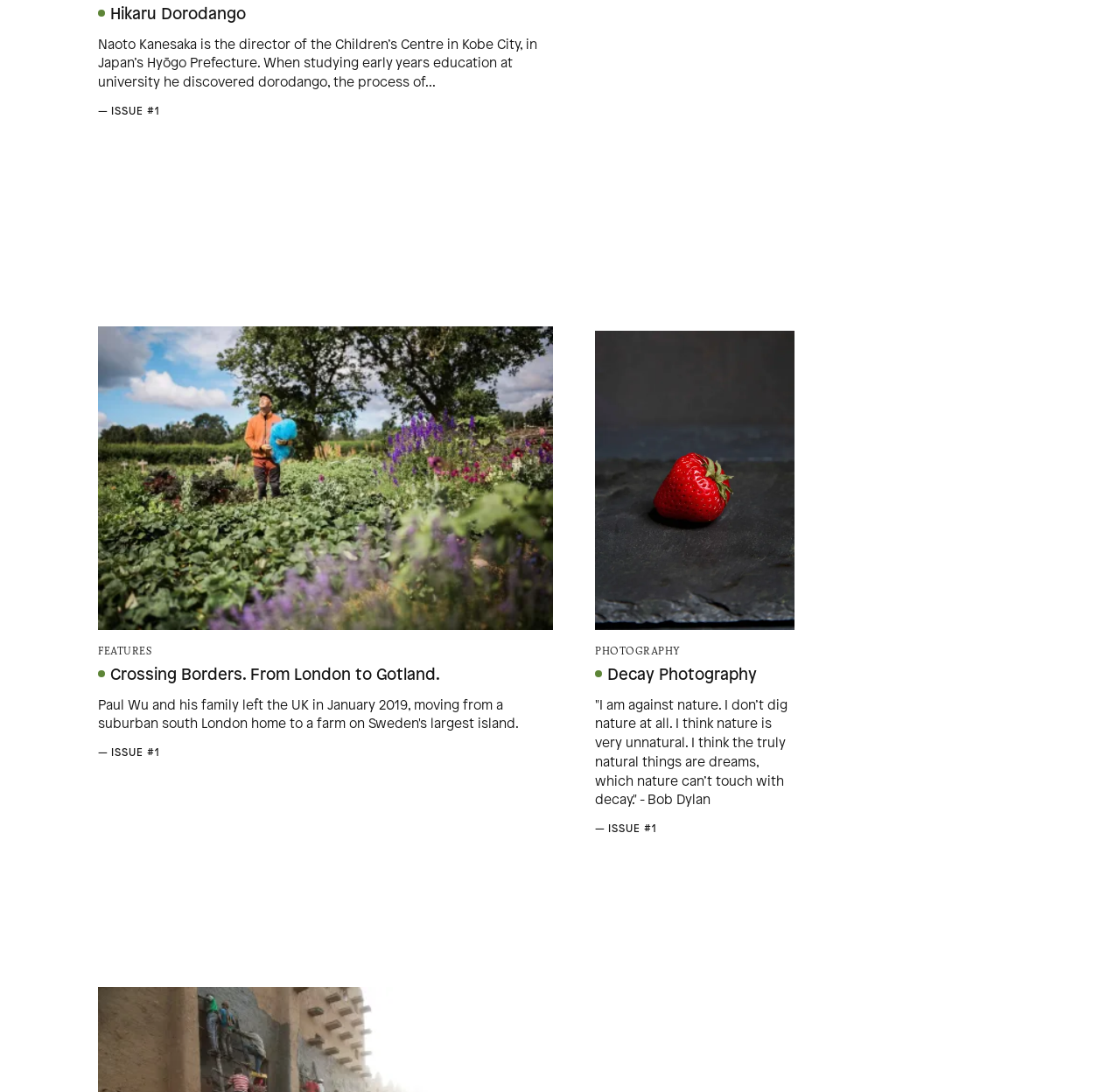Identify the bounding box coordinates of the clickable region to carry out the given instruction: "Go to page 2".

[0.451, 0.704, 0.476, 0.729]